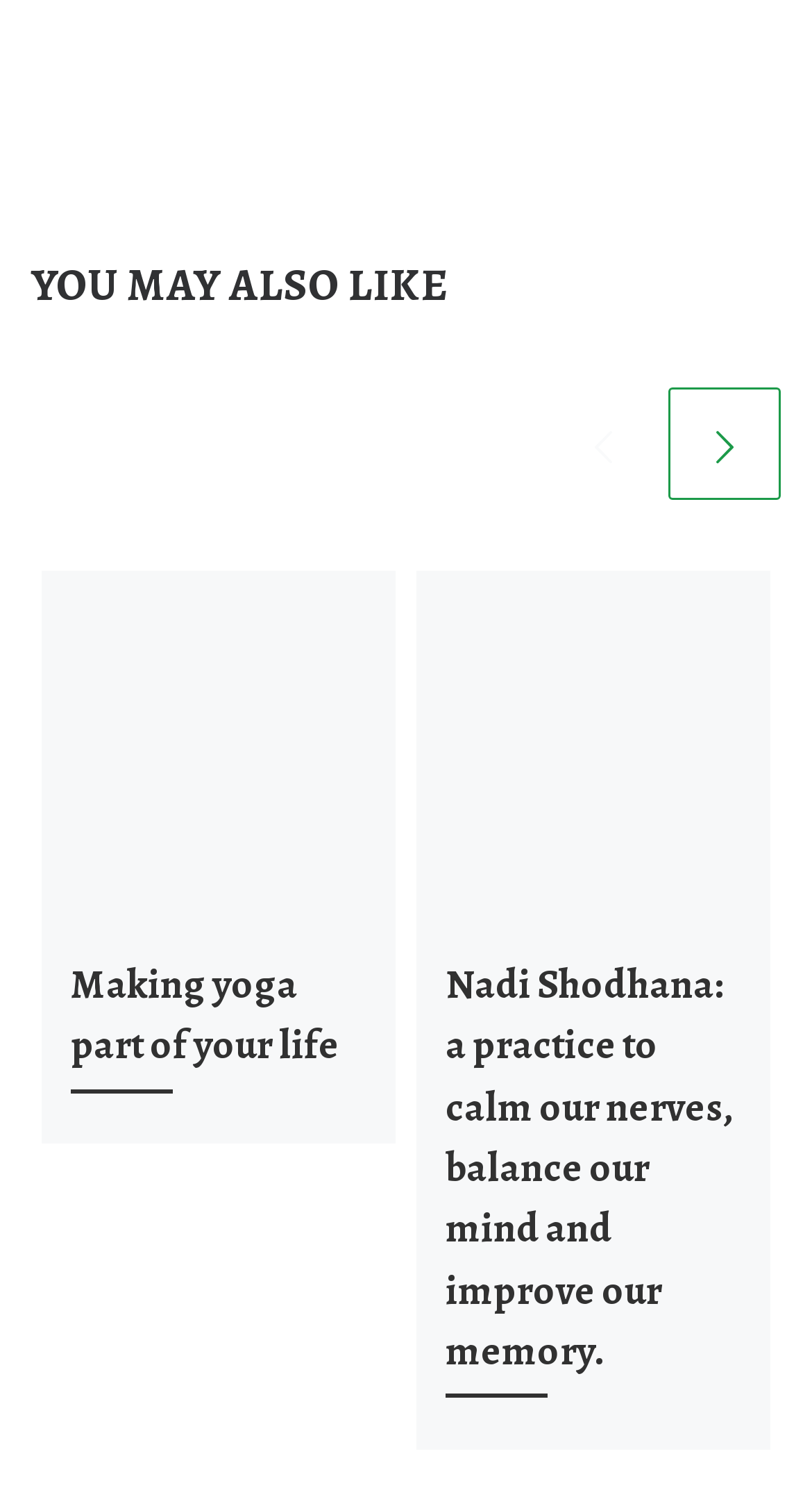Are the articles arranged vertically or horizontally?
Based on the visual information, provide a detailed and comprehensive answer.

By comparing the y1 and y2 coordinates of the article elements, I found that the second article has a higher y1 value than the first article, indicating that they are arranged vertically.